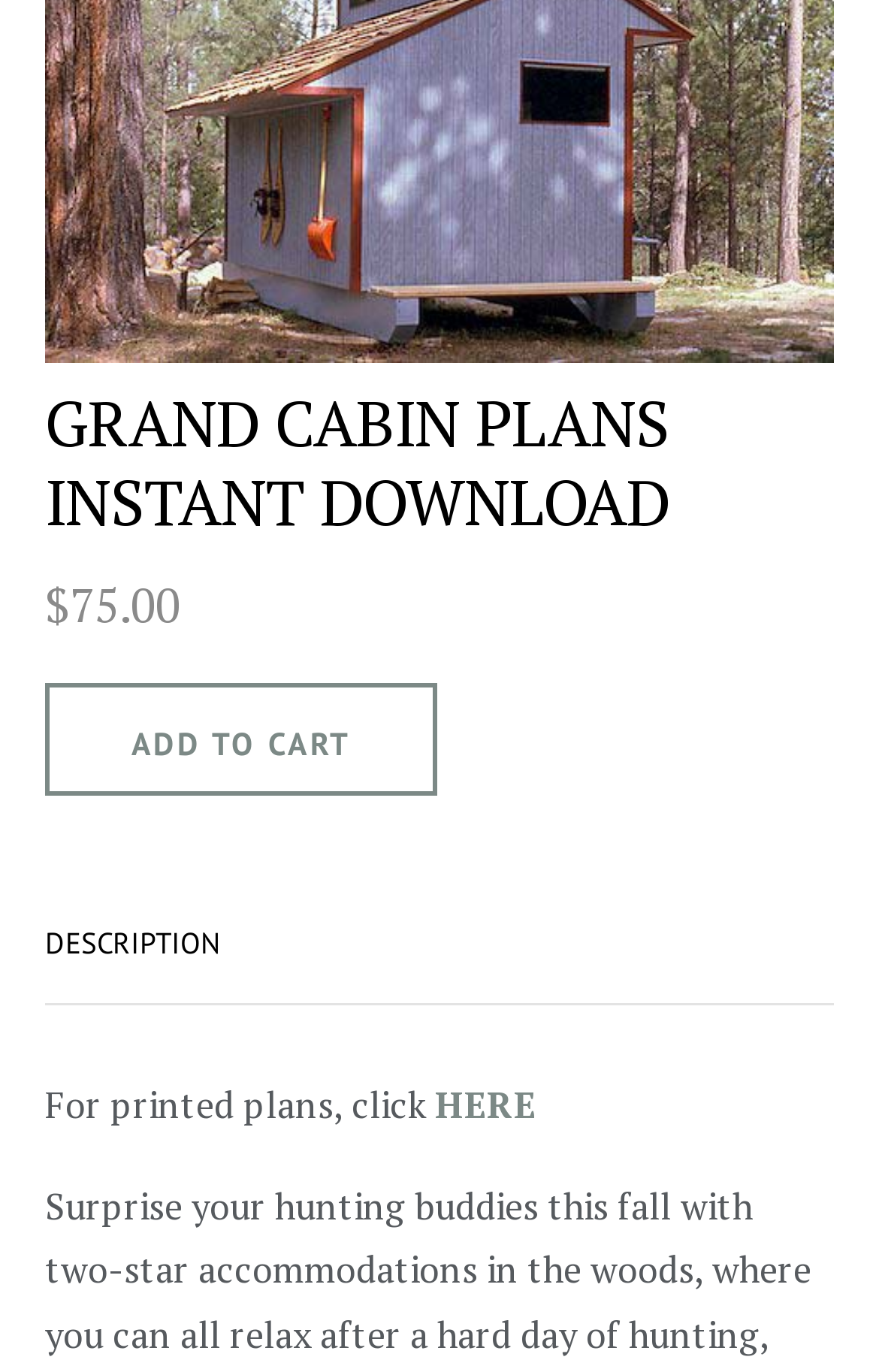Determine the bounding box coordinates of the UI element described below. Use the format (top-left x, top-left y, bottom-right x, bottom-right y) with floating point numbers between 0 and 1: value="Add To Cart"

[0.051, 0.498, 0.498, 0.58]